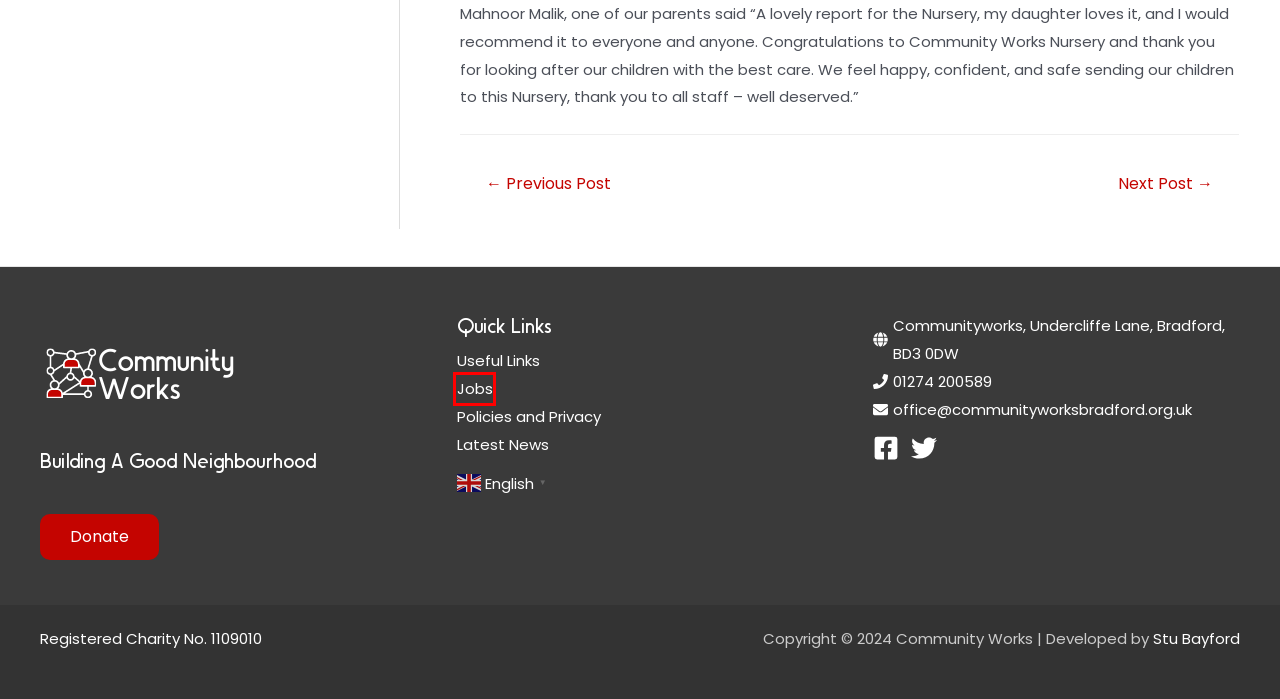You have a screenshot of a webpage where a red bounding box highlights a specific UI element. Identify the description that best matches the resulting webpage after the highlighted element is clicked. The choices are:
A. Donate to Otley Road And Undercliffe Community Works | Give as you Live Donate
B. Children & Young People Archives - Community Works
C. Contact - Community Works
D. My Living Well - Community Works
E. Jobs - Community Works
F. Zumba - Community Works
G. HAF Play Scheme 25th March - 5th April - Community Works
H. Fun and Fitness - Community Works

E